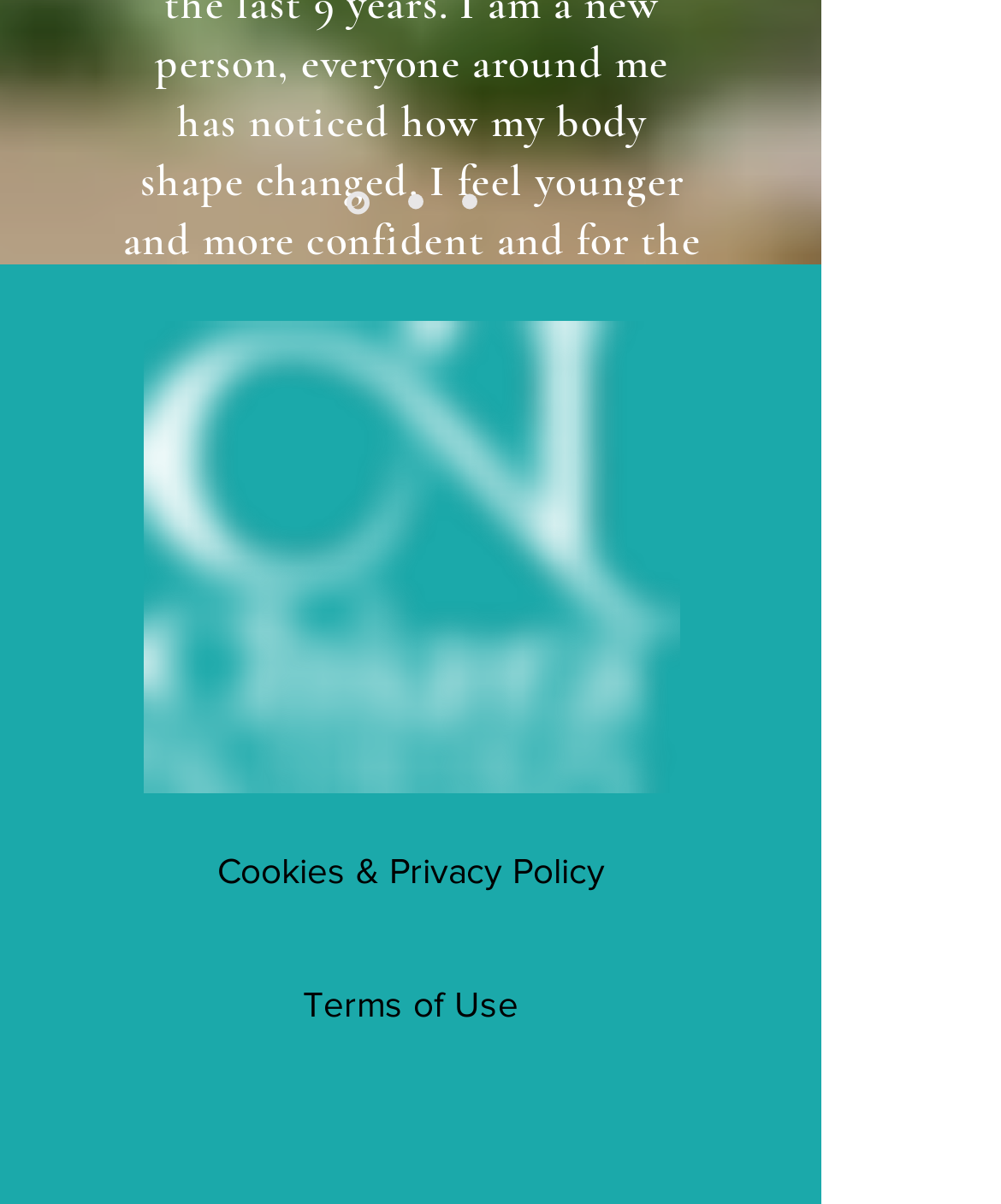What is the name of the person mentioned?
Using the image as a reference, answer with just one word or a short phrase.

Francesca